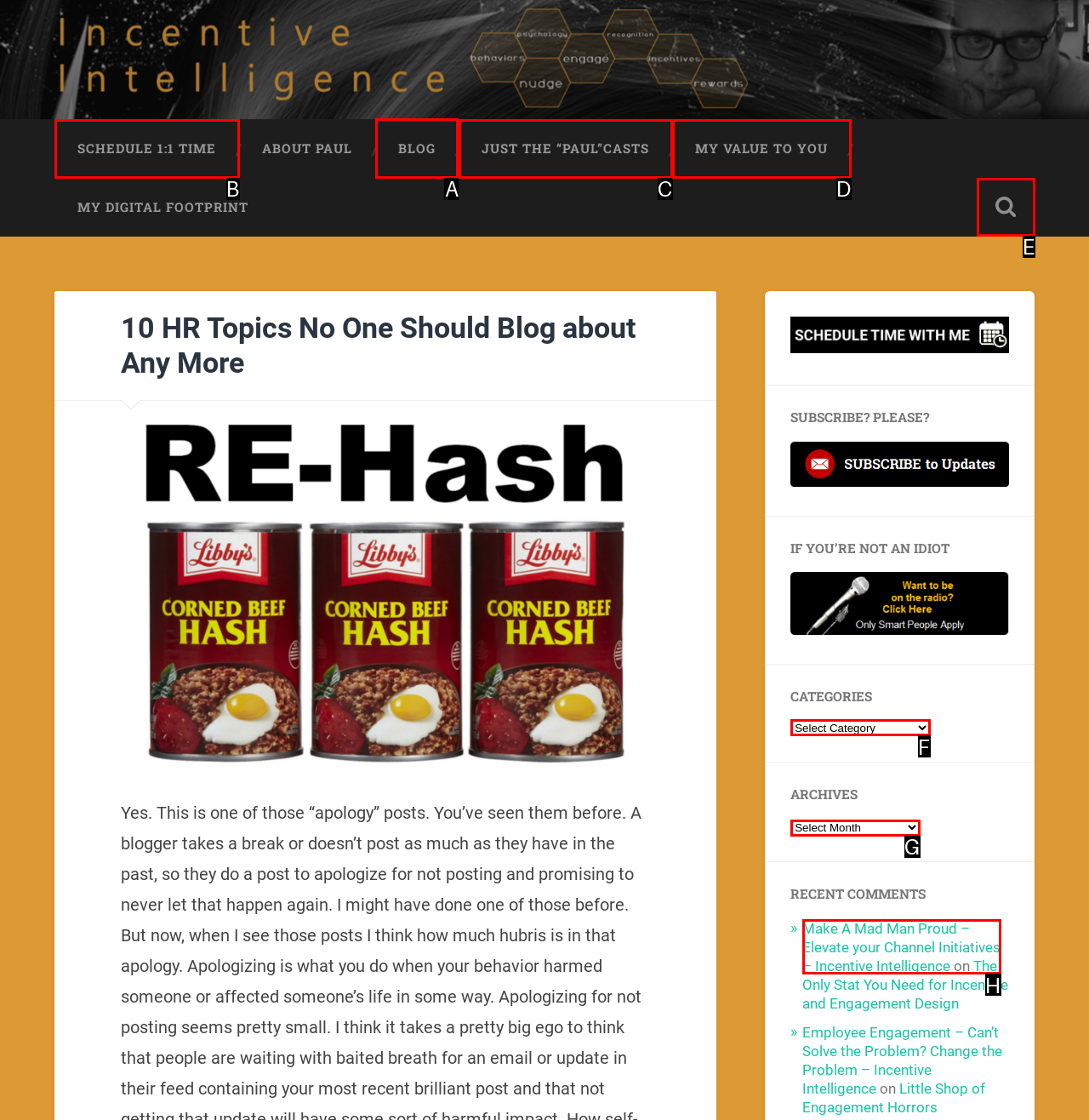Identify the letter of the correct UI element to fulfill the task: View 'Love Story Portraits' from the given options in the screenshot.

None